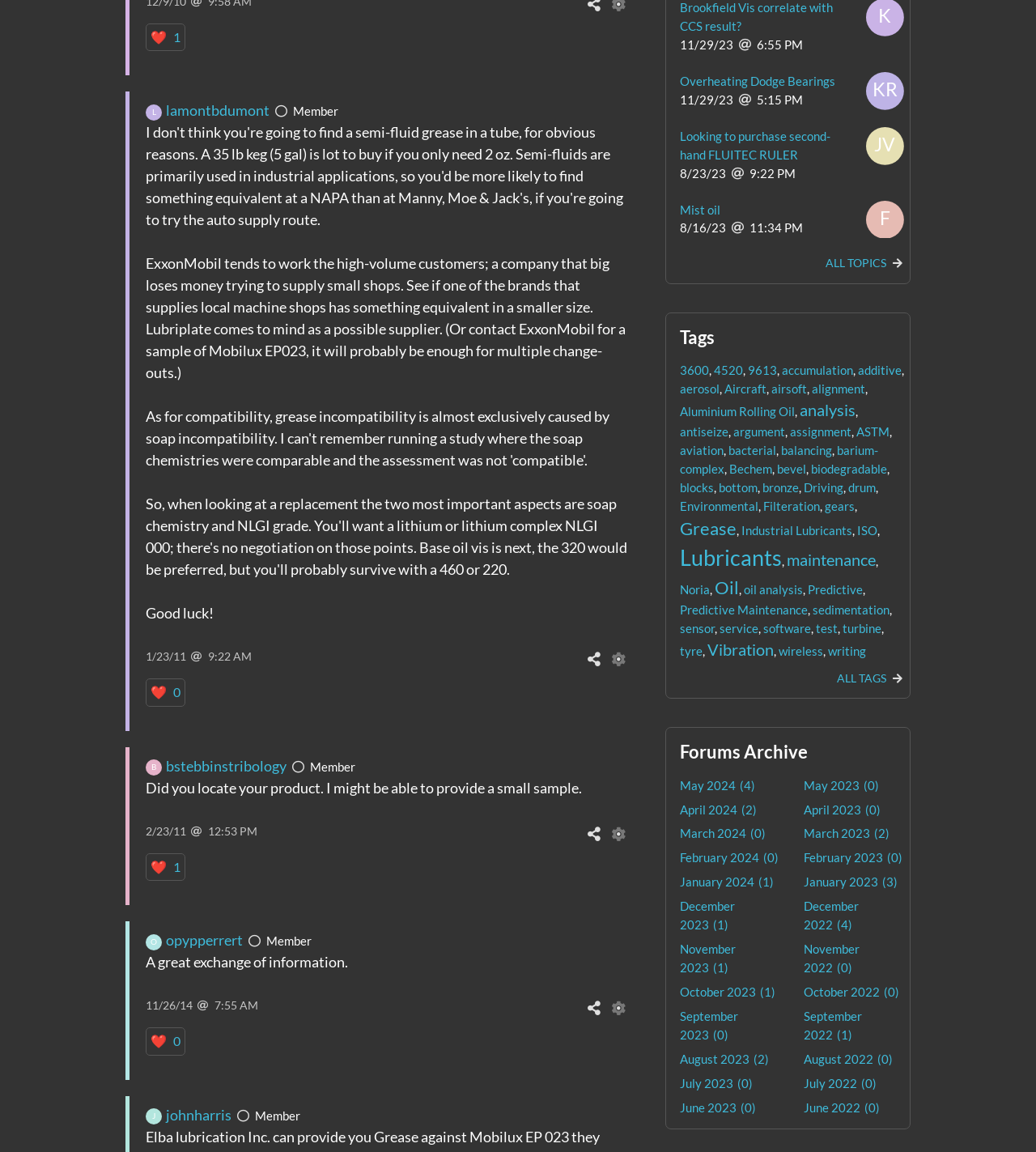Please examine the image and answer the question with a detailed explanation:
What is the username of the first member?

I looked at the first article element and found a link element with the text 'lamontbdumont', which is likely the username of the first member.